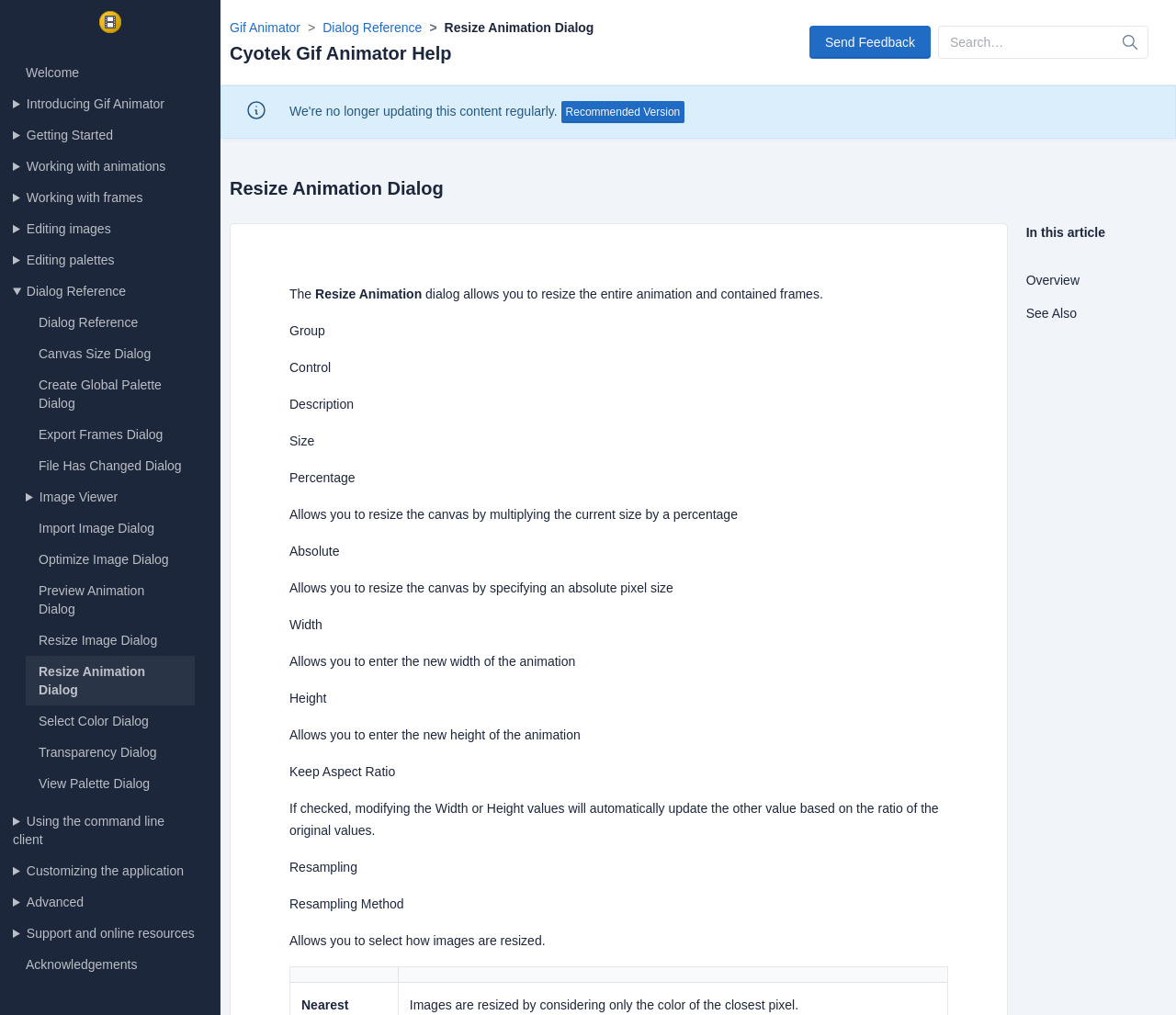Please identify the bounding box coordinates of the element I need to click to follow this instruction: "Click on the 'Send Feedback' link".

[0.688, 0.025, 0.791, 0.058]